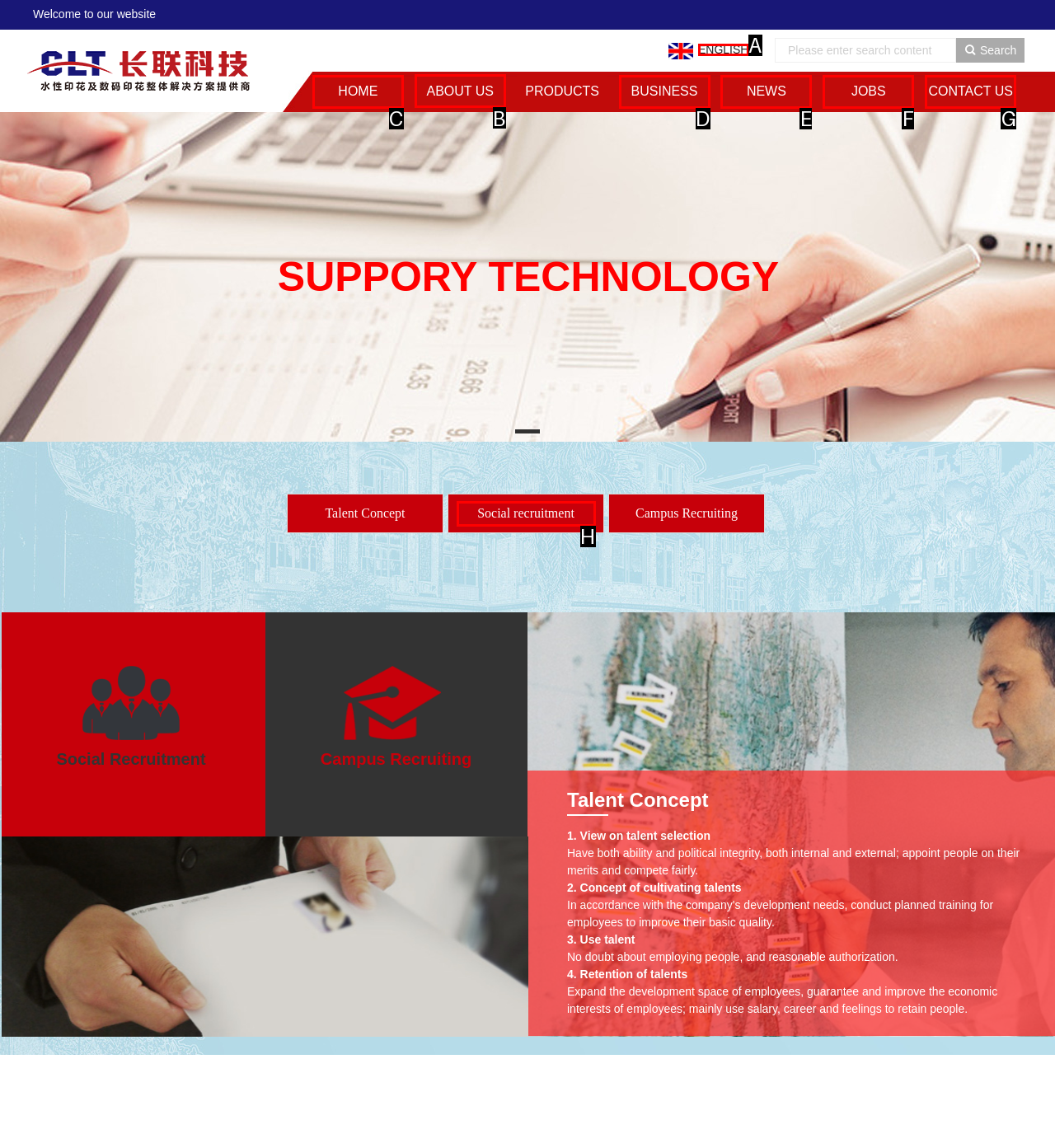Tell me which letter corresponds to the UI element that should be clicked to fulfill this instruction: View ABOUT US
Answer using the letter of the chosen option directly.

B